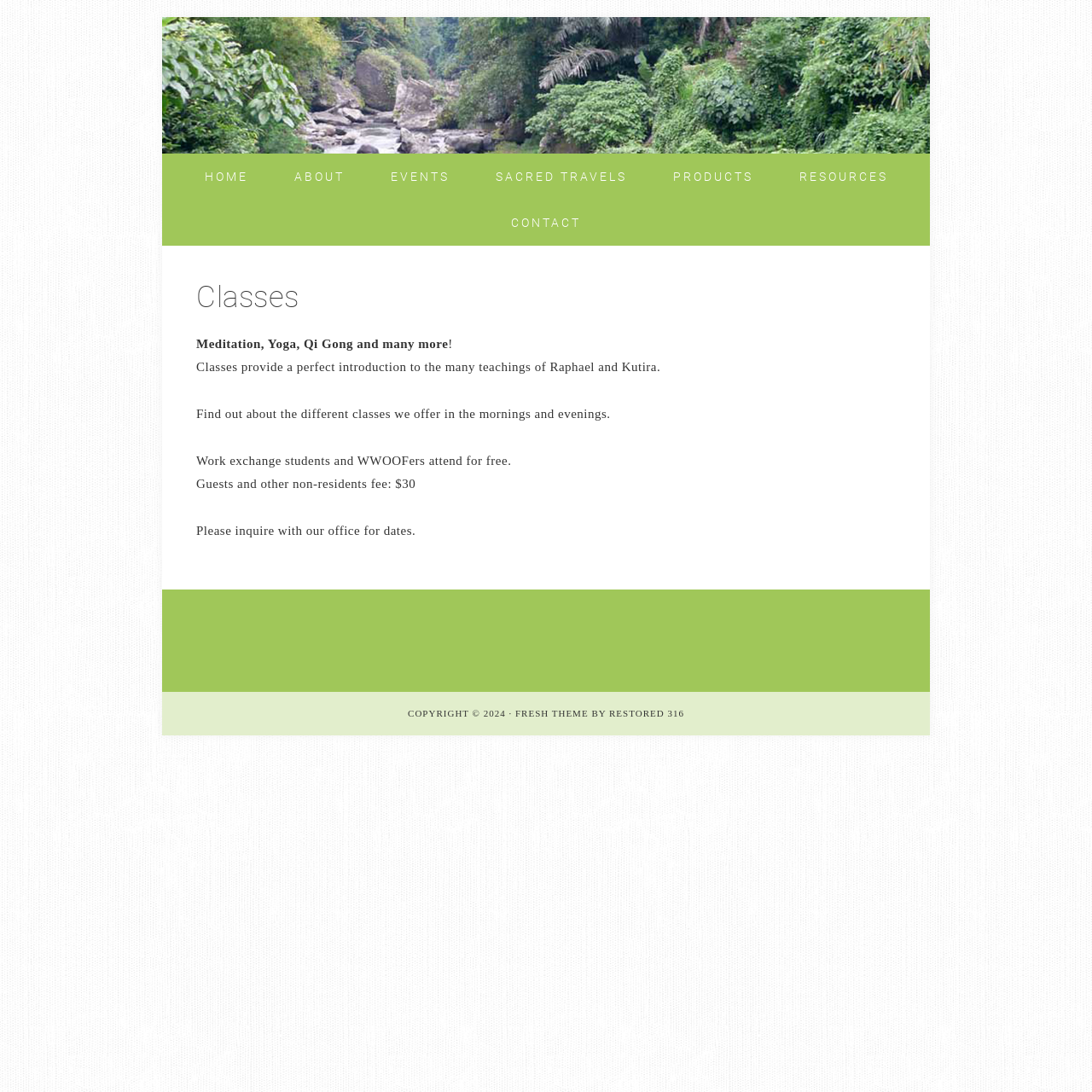What is the main topic of this webpage?
Please use the visual content to give a single word or phrase answer.

Classes